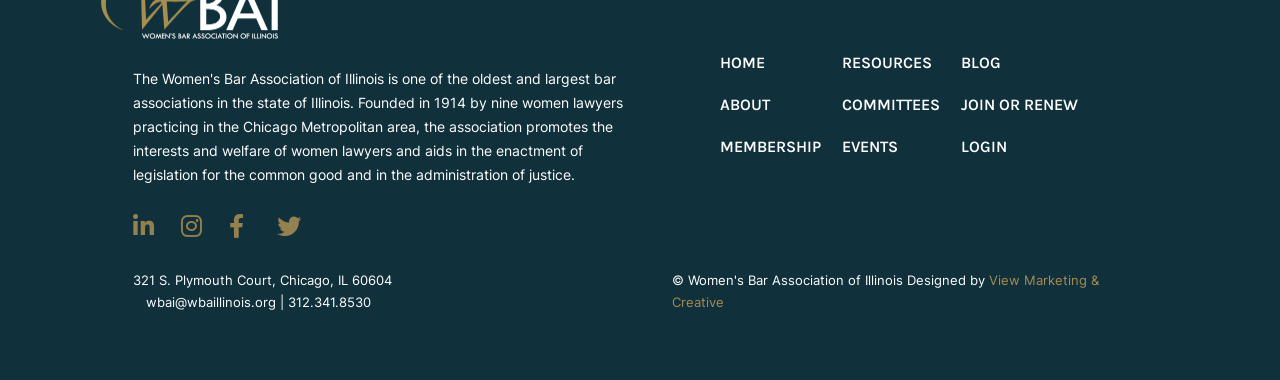Answer briefly with one word or phrase:
What is the address of the organization?

321 S. Plymouth Court, Chicago, IL 60604